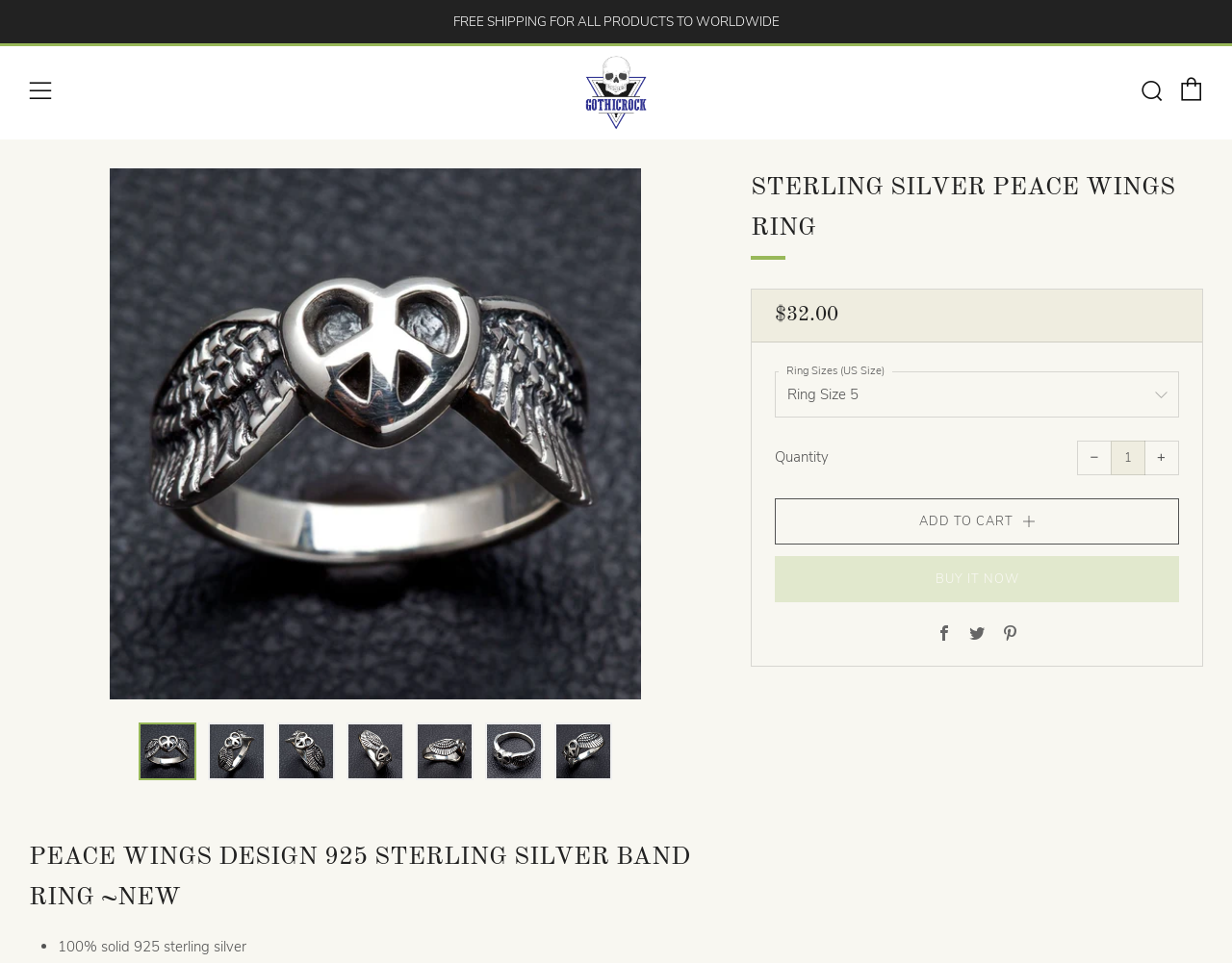Determine the bounding box coordinates of the clickable region to carry out the instruction: "Click the 'ADD TO CART' button".

[0.629, 0.517, 0.957, 0.565]